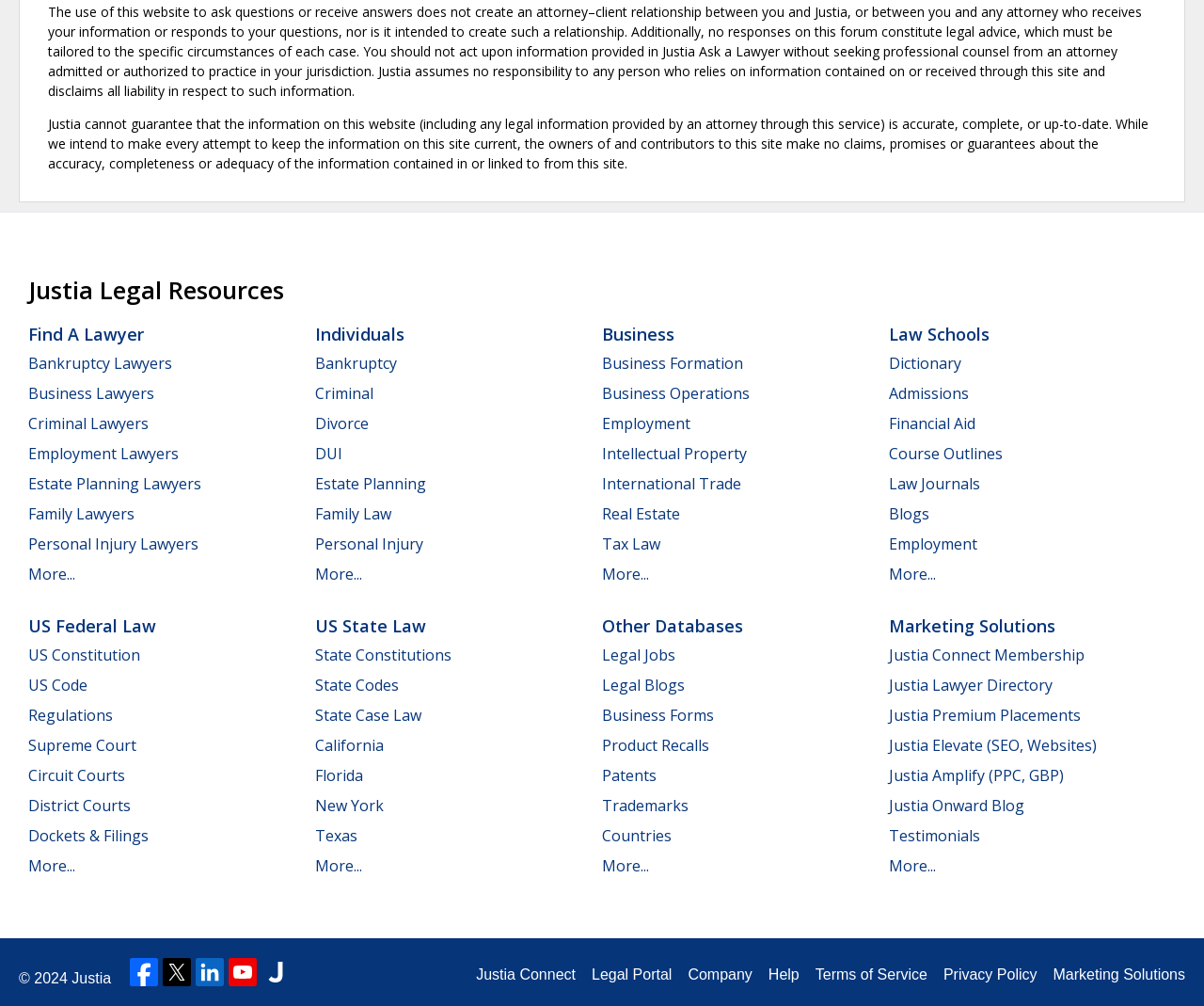Identify the bounding box for the element characterized by the following description: "Bankruptcy Lawyers".

[0.023, 0.351, 0.143, 0.371]